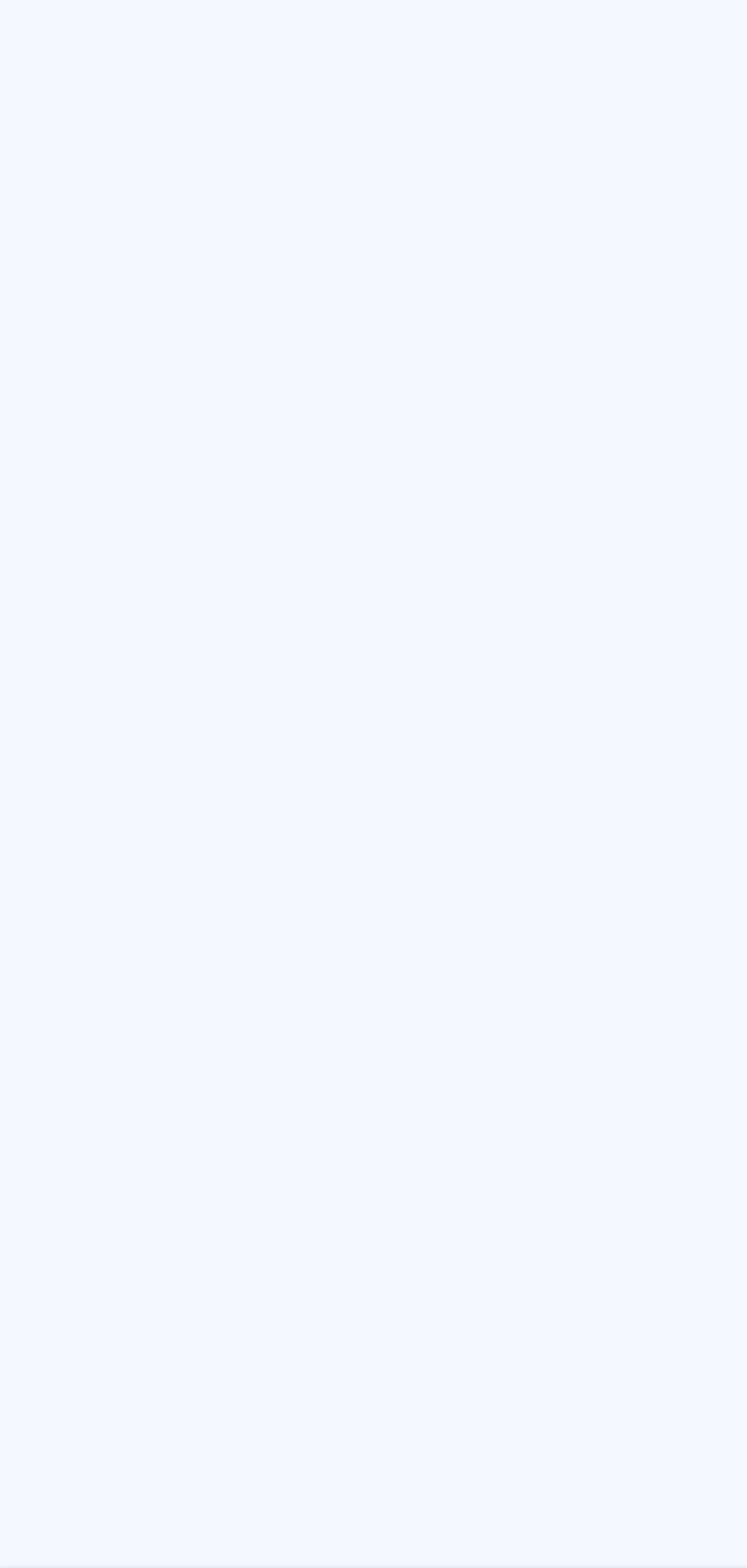Provide a single word or phrase to answer the given question: 
What is the last link in the bottom-left section of the webpage?

Arbismart in Press